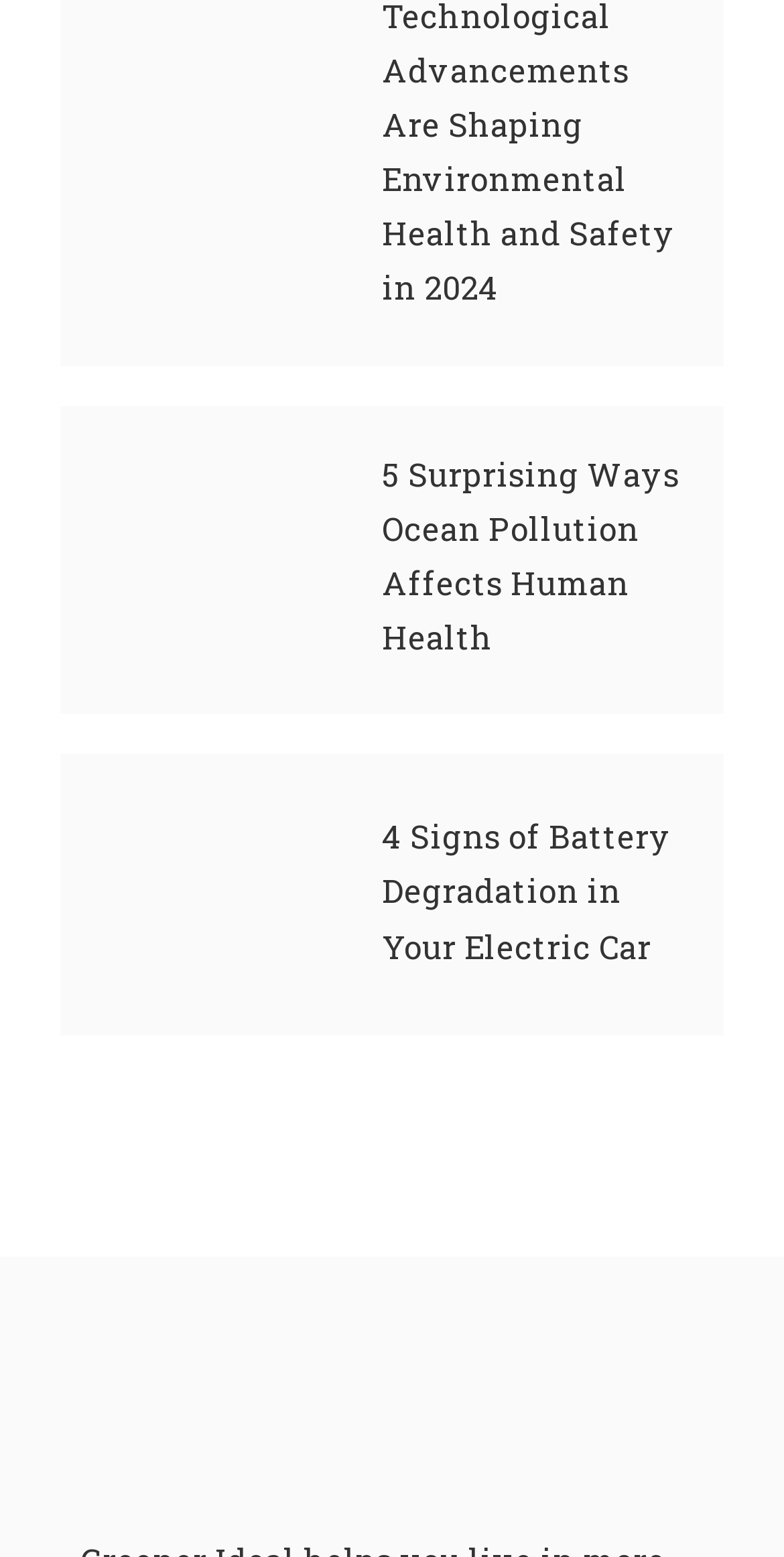Find and indicate the bounding box coordinates of the region you should select to follow the given instruction: "view article about ocean pollution".

[0.487, 0.286, 0.872, 0.427]